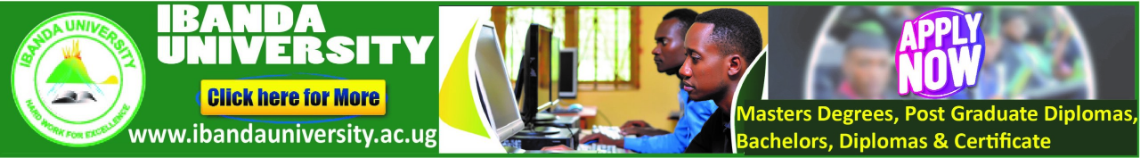What is the university's logo symbolizing?
Answer the question with a detailed explanation, including all necessary information.

According to the caption, the university's logo features a green mountain and a rising sun, which symbolize growth and enlightenment, reflecting the institution's commitment to educational excellence.